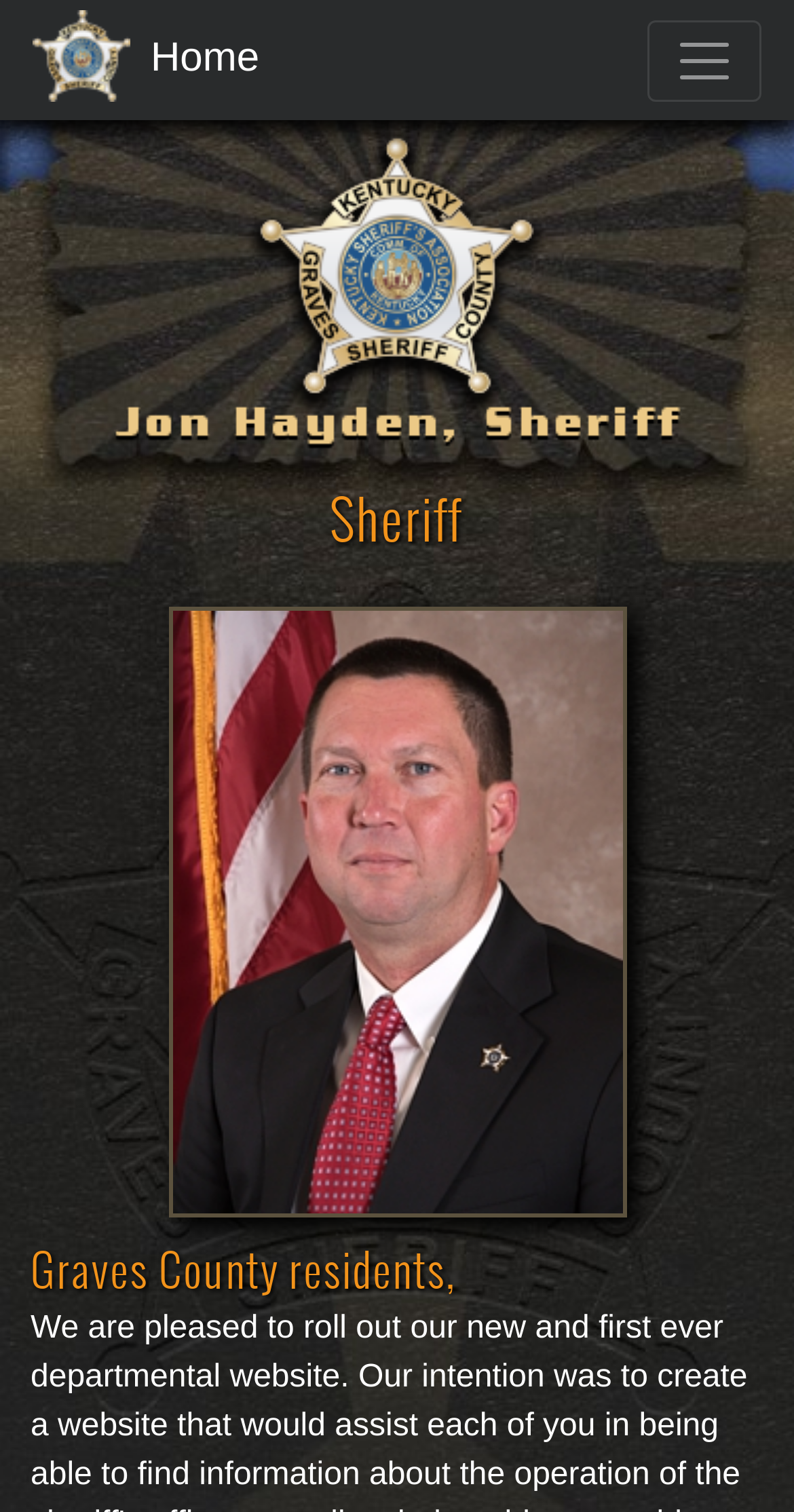What is the logo of the website?
We need a detailed and exhaustive answer to the question. Please elaborate.

The logo of the website is located at the top left corner of the webpage, and it is an image with the text 'Graves County Sheriff's Department'.